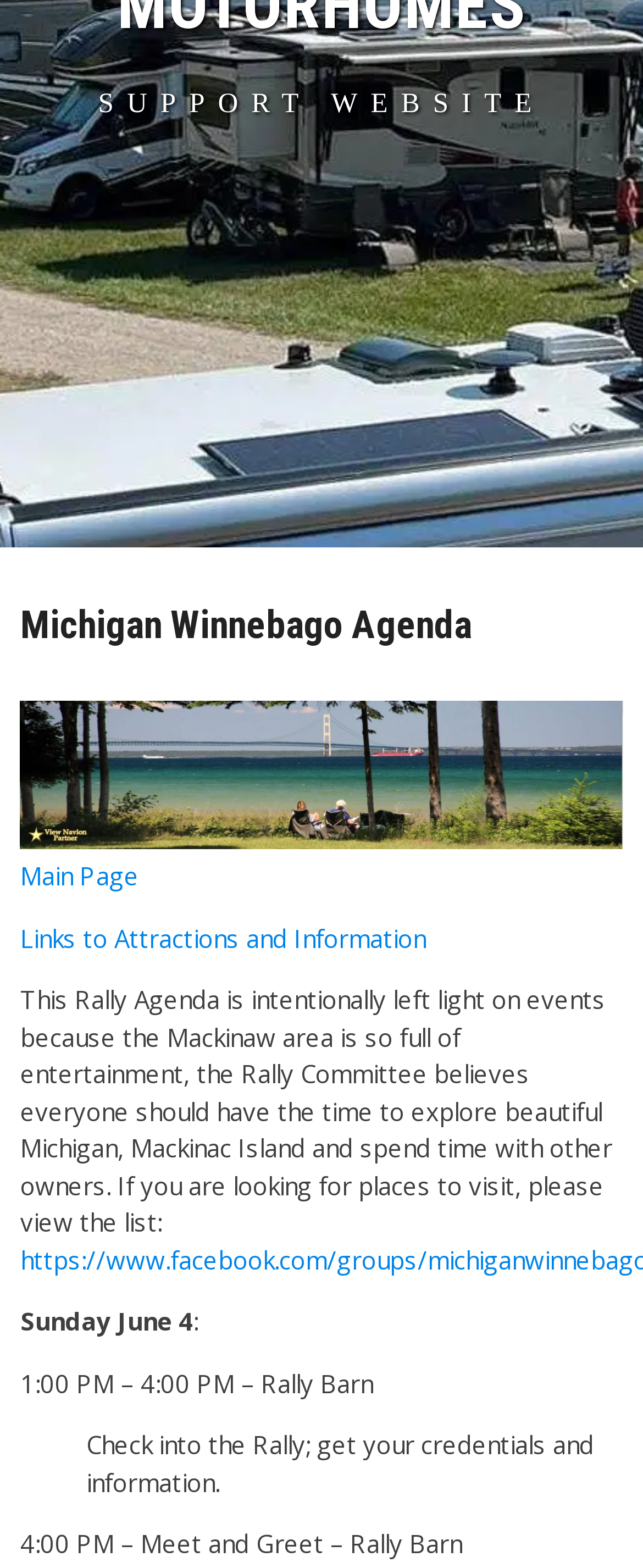Find the coordinates for the bounding box of the element with this description: "Links to Attractions and Information".

[0.031, 0.588, 0.662, 0.609]